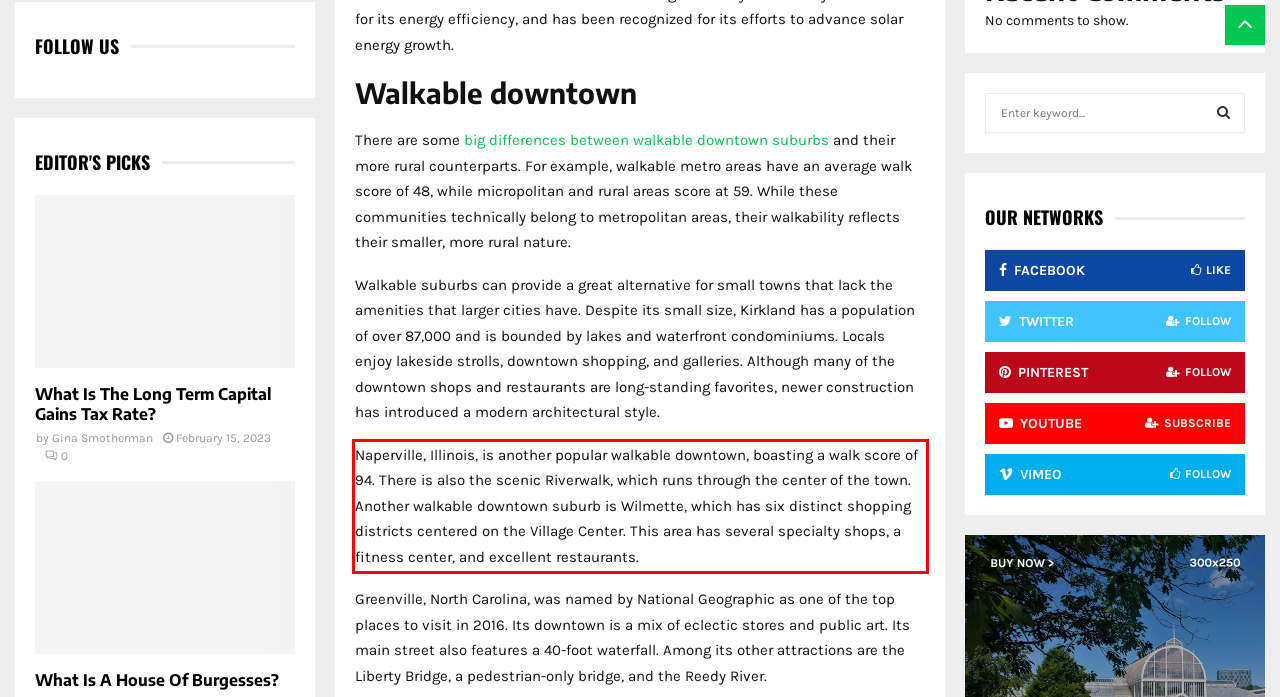You have a screenshot of a webpage, and there is a red bounding box around a UI element. Utilize OCR to extract the text within this red bounding box.

Naperville, Illinois, is another popular walkable downtown, boasting a walk score of 94. There is also the scenic Riverwalk, which runs through the center of the town. Another walkable downtown suburb is Wilmette, which has six distinct shopping districts centered on the Village Center. This area has several specialty shops, a fitness center, and excellent restaurants.